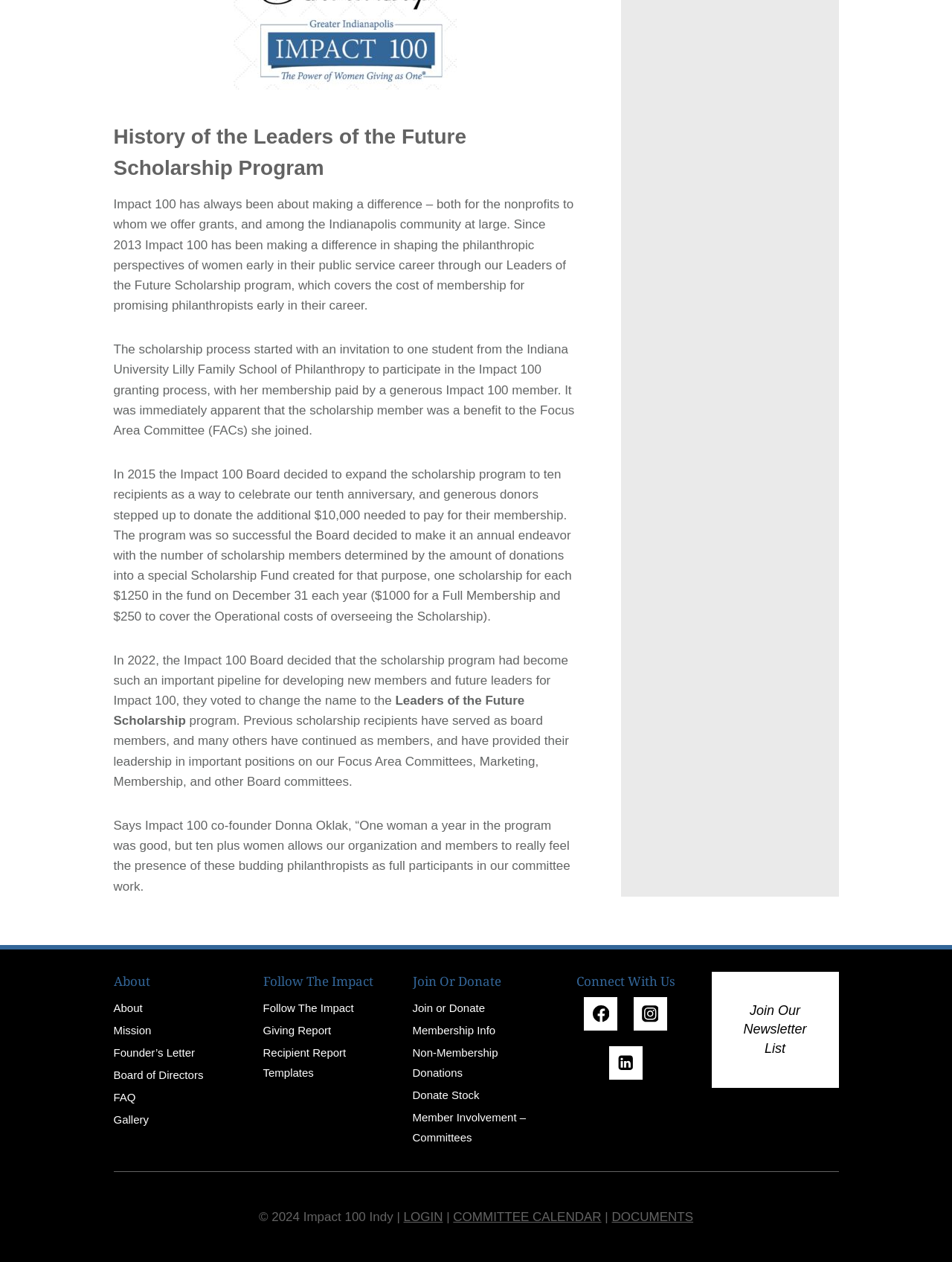Identify the bounding box coordinates of the specific part of the webpage to click to complete this instruction: "Click on the 'About' link".

[0.119, 0.79, 0.253, 0.808]